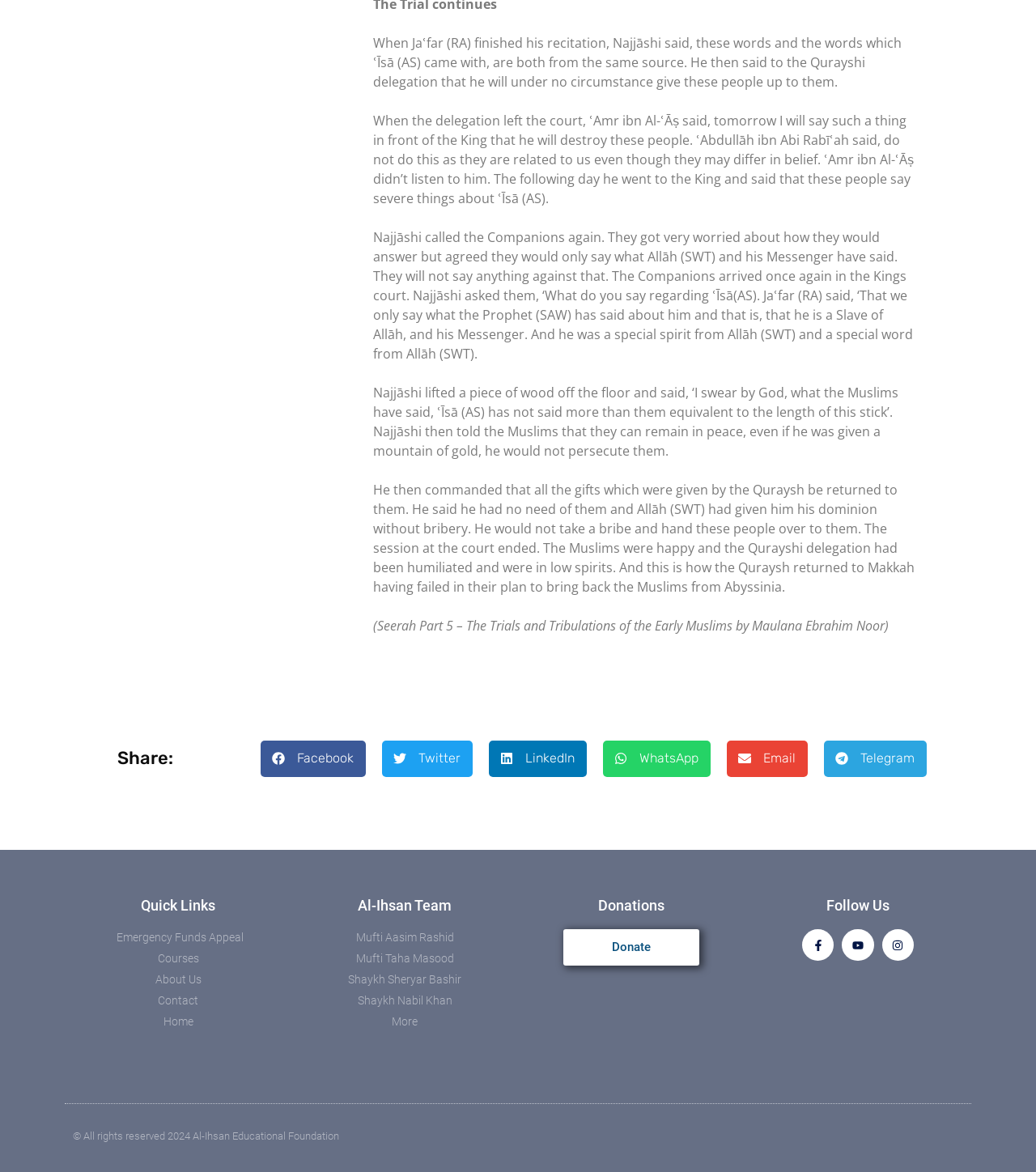Please locate the bounding box coordinates of the region I need to click to follow this instruction: "Click on Emergency Funds Appeal".

[0.07, 0.793, 0.273, 0.807]